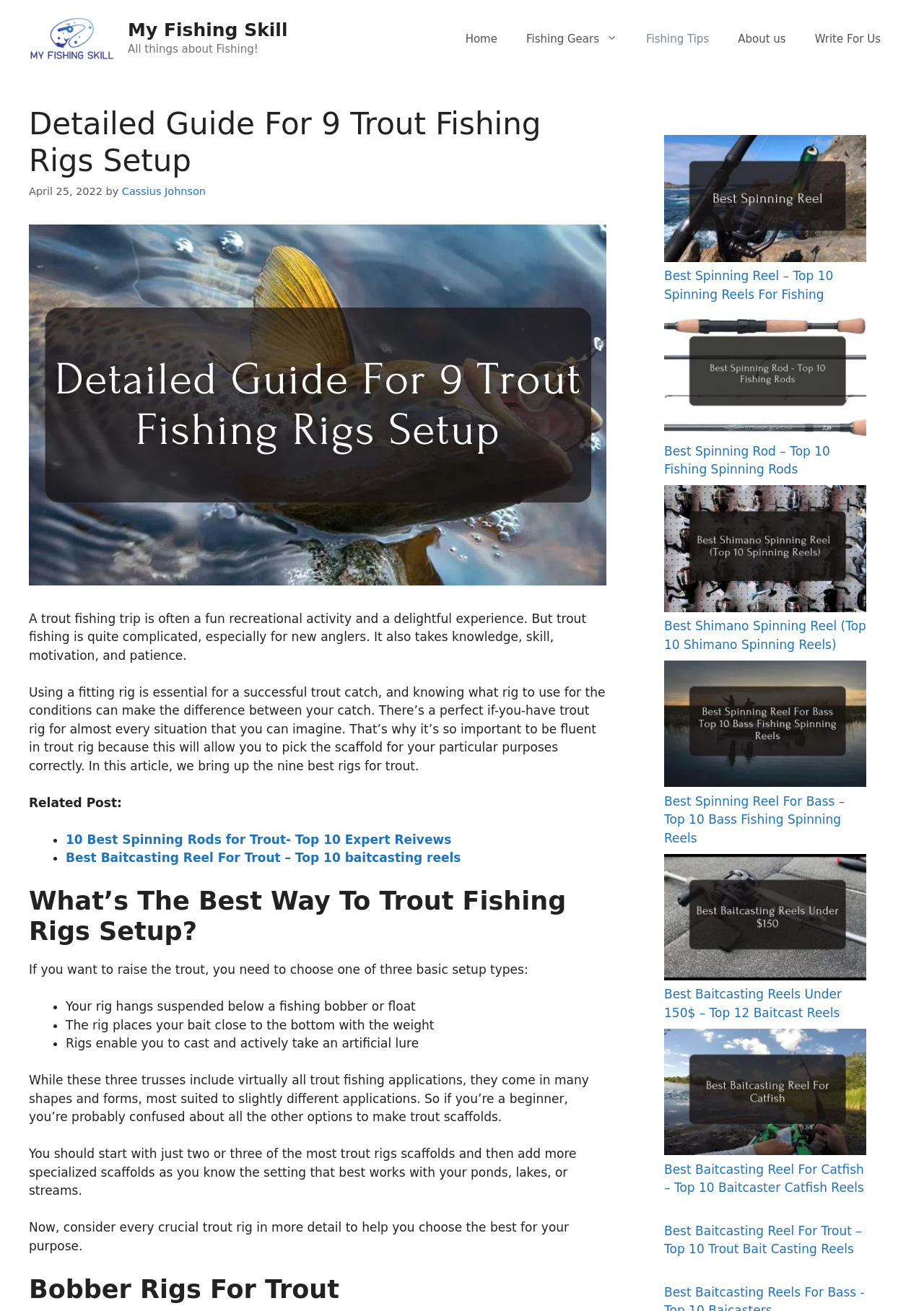Identify the bounding box coordinates of the area that should be clicked in order to complete the given instruction: "View the 'Ethanol and tobacco' category". The bounding box coordinates should be four float numbers between 0 and 1, i.e., [left, top, right, bottom].

None